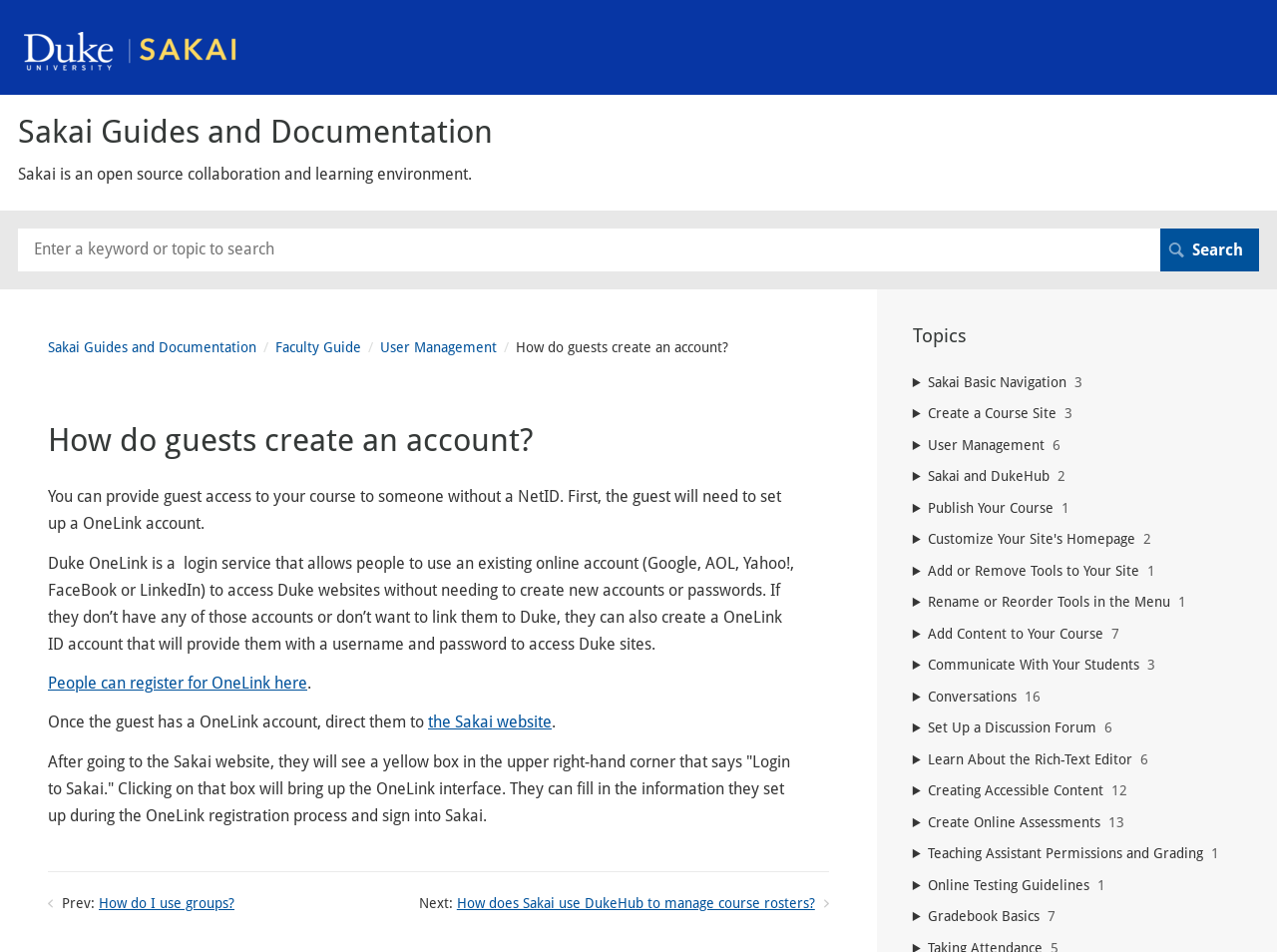Please specify the bounding box coordinates of the clickable section necessary to execute the following command: "Register for OneLink".

[0.038, 0.708, 0.241, 0.728]